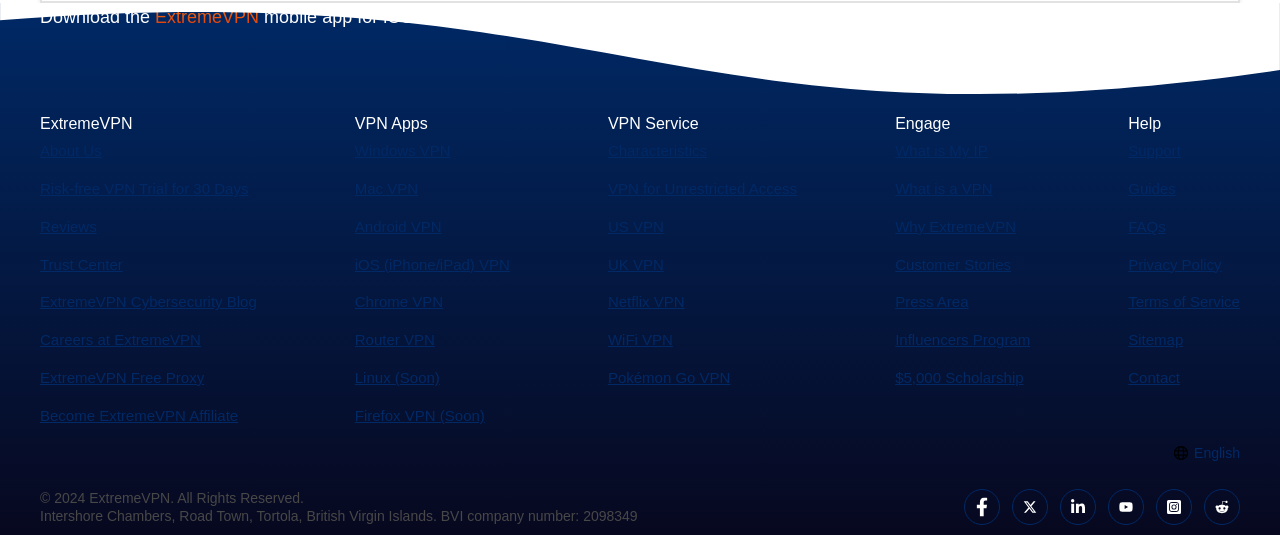Locate the bounding box coordinates of the element I should click to achieve the following instruction: "Learn about ExtremeVPN".

[0.031, 0.215, 0.103, 0.247]